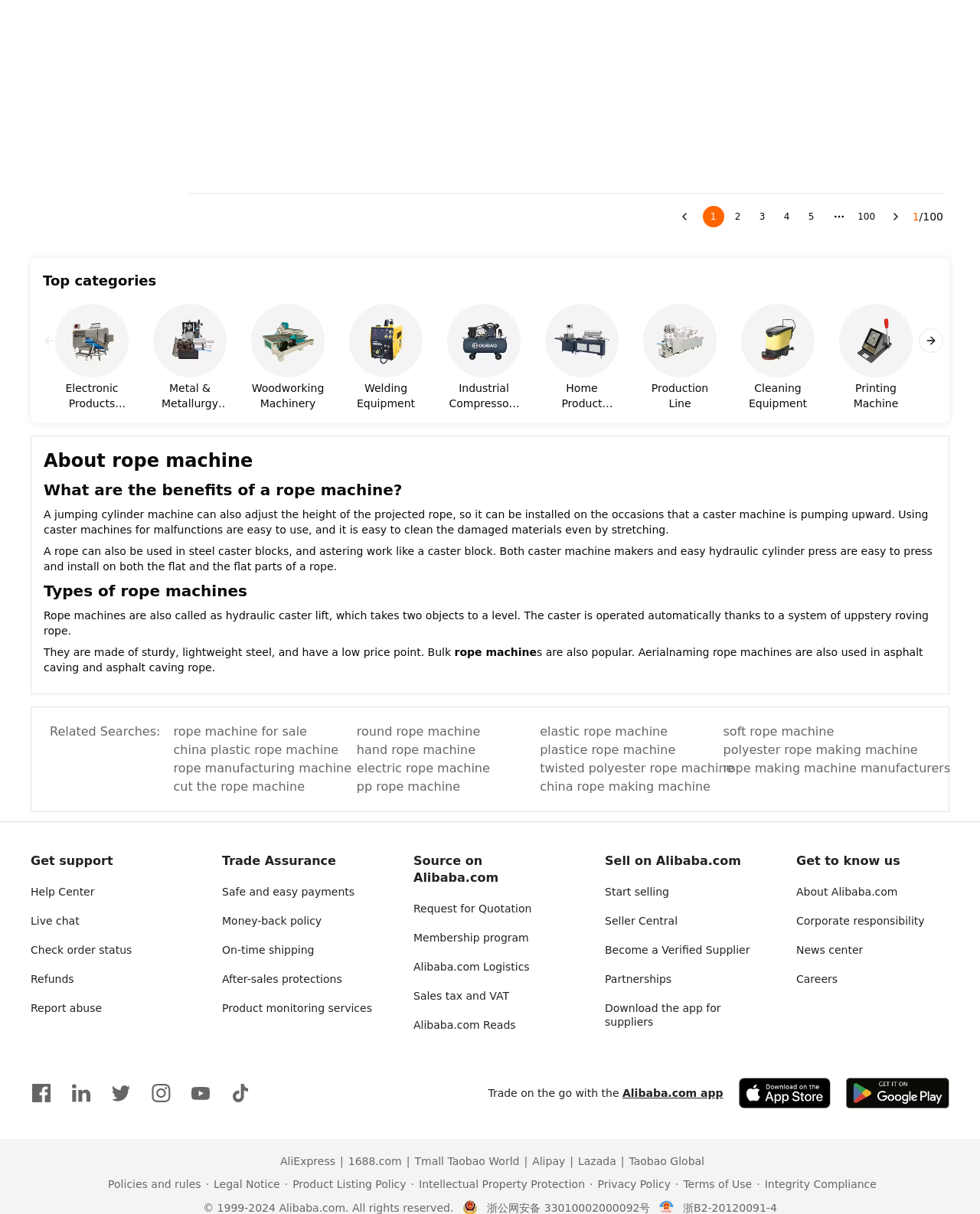Find the bounding box coordinates of the area to click in order to follow the instruction: "Check the 'About rope machine' section".

[0.045, 0.369, 0.955, 0.39]